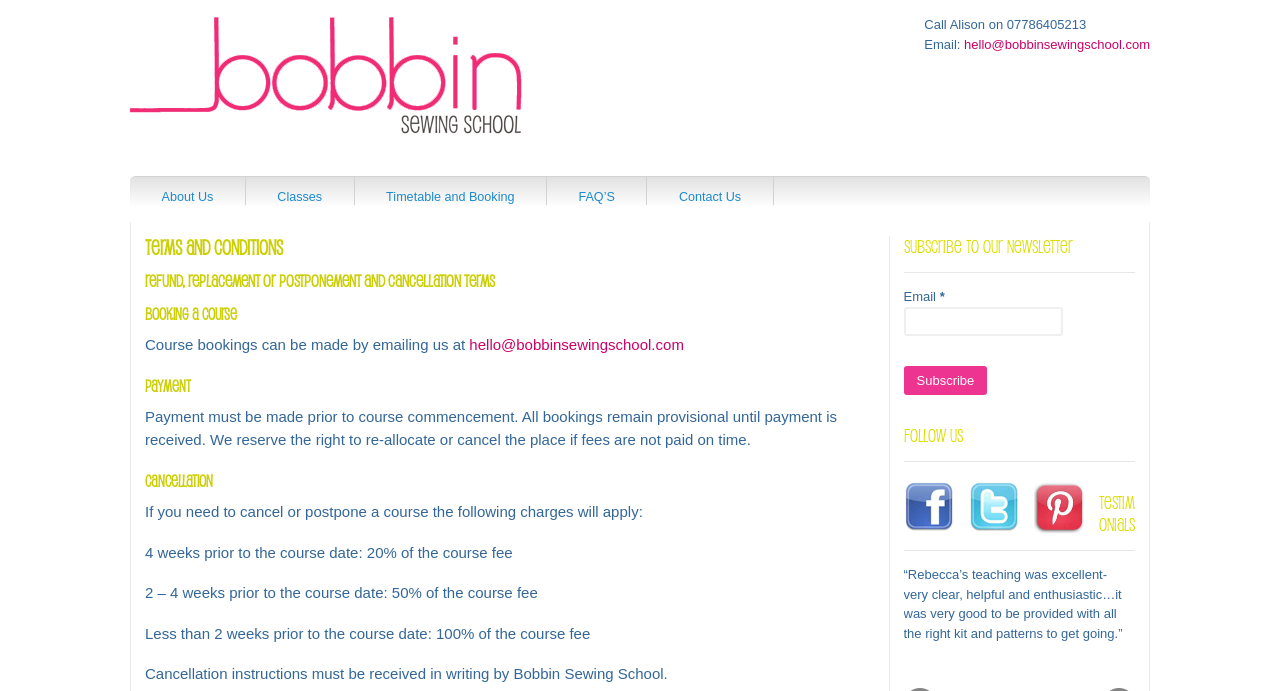Offer a detailed account of what is visible on the webpage.

The webpage is about the terms and conditions of Bobbin Sewing School. At the top, there is a logo of the school, accompanied by a link to the school's homepage. Below the logo, there is a contact information section, which includes a phone number and an email address.

The main content of the page is divided into several sections, each with a clear heading. The first section is about refund, replacement, or postponement and cancellation terms. Below this heading, there is a paragraph explaining the terms.

The next section is about booking a course, which explains that course bookings can be made by emailing the school. There is a link to the email address provided. Following this section is the payment terms, which states that payment must be made prior to course commencement.

The cancellation section explains the charges that will apply if a course is cancelled or postponed. There are three paragraphs explaining the charges based on the time of cancellation.

On the right side of the page, there are several sections. The first section is a newsletter subscription form, which includes a textbox to enter an email address and a subscribe button. Below this section is a "Follow Us" section, which includes links to the school's social media profiles, represented by Facebook, Twitter, and Pinterest icons.

The last section on the right side is a testimonials section, which includes a quote from a satisfied customer.

There are five navigation links at the top of the page, which are "About Us", "Classes", "Timetable and Booking", "FAQ'S", and "Contact Us".